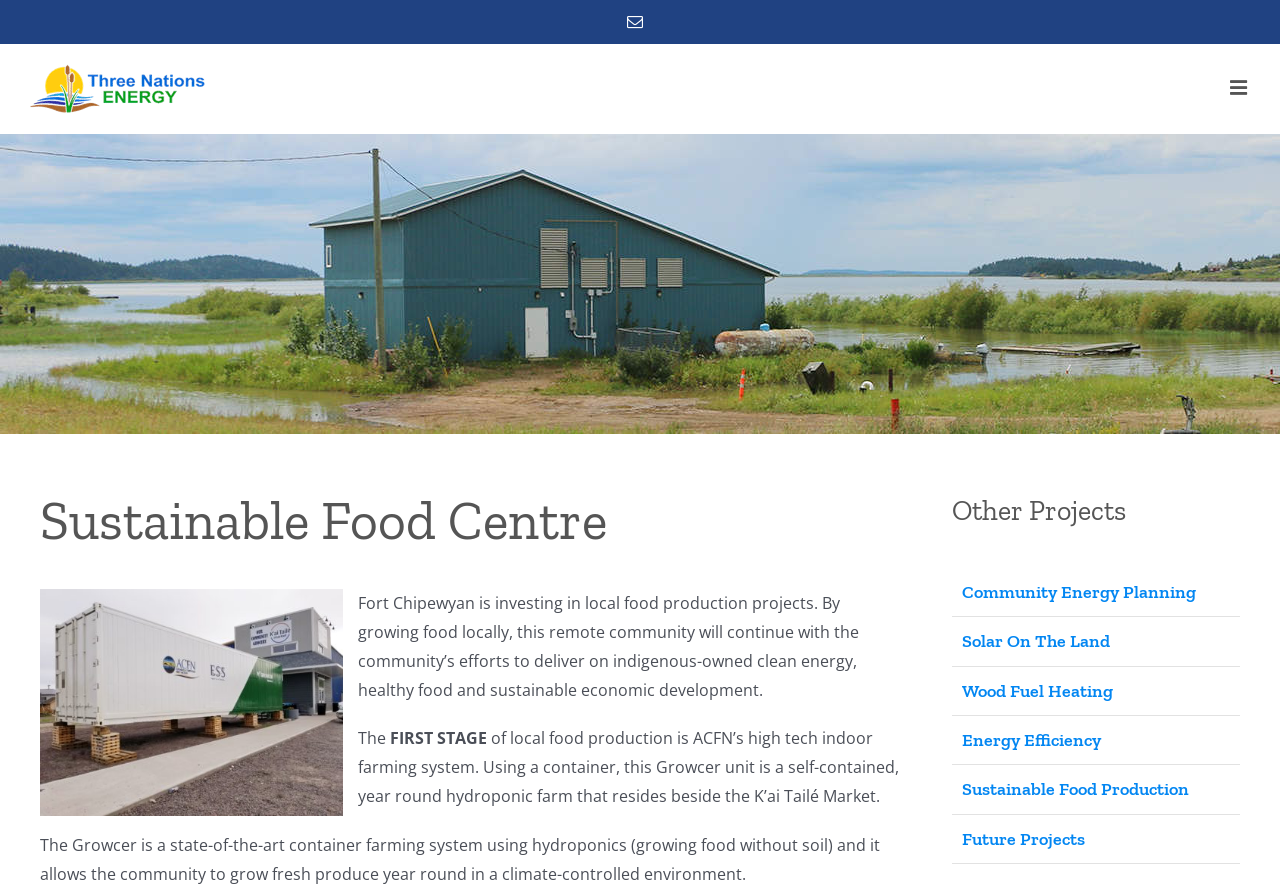What is the name of the market mentioned on the page?
Please analyze the image and answer the question with as much detail as possible.

I found the name of the market by reading the StaticText element that mentions it as the location of the Growcer unit.